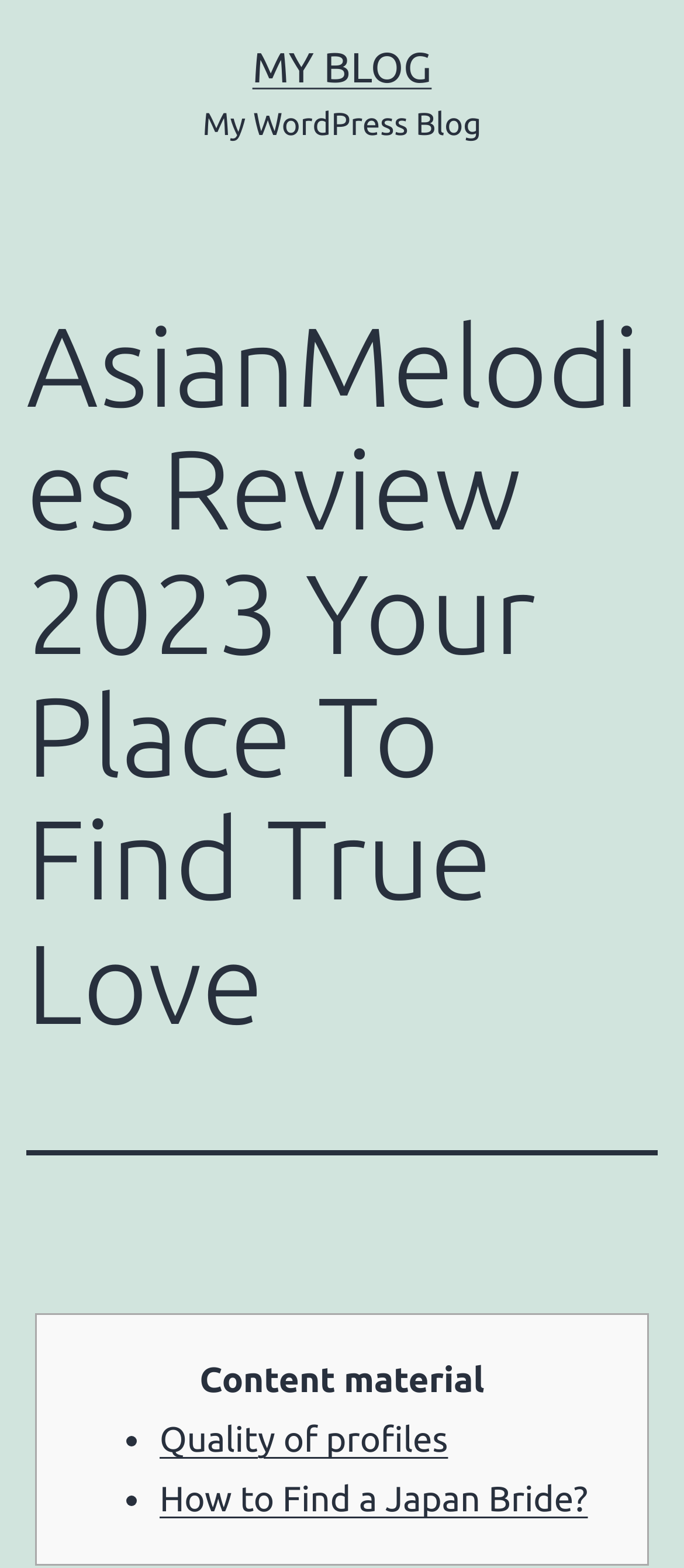How many list markers are there?
Answer the question with a detailed and thorough explanation.

There are two list markers on the webpage, both represented by the symbol '•'. They are located next to the links 'Quality of profiles' and 'How to Find a Japan Bride?' respectively.